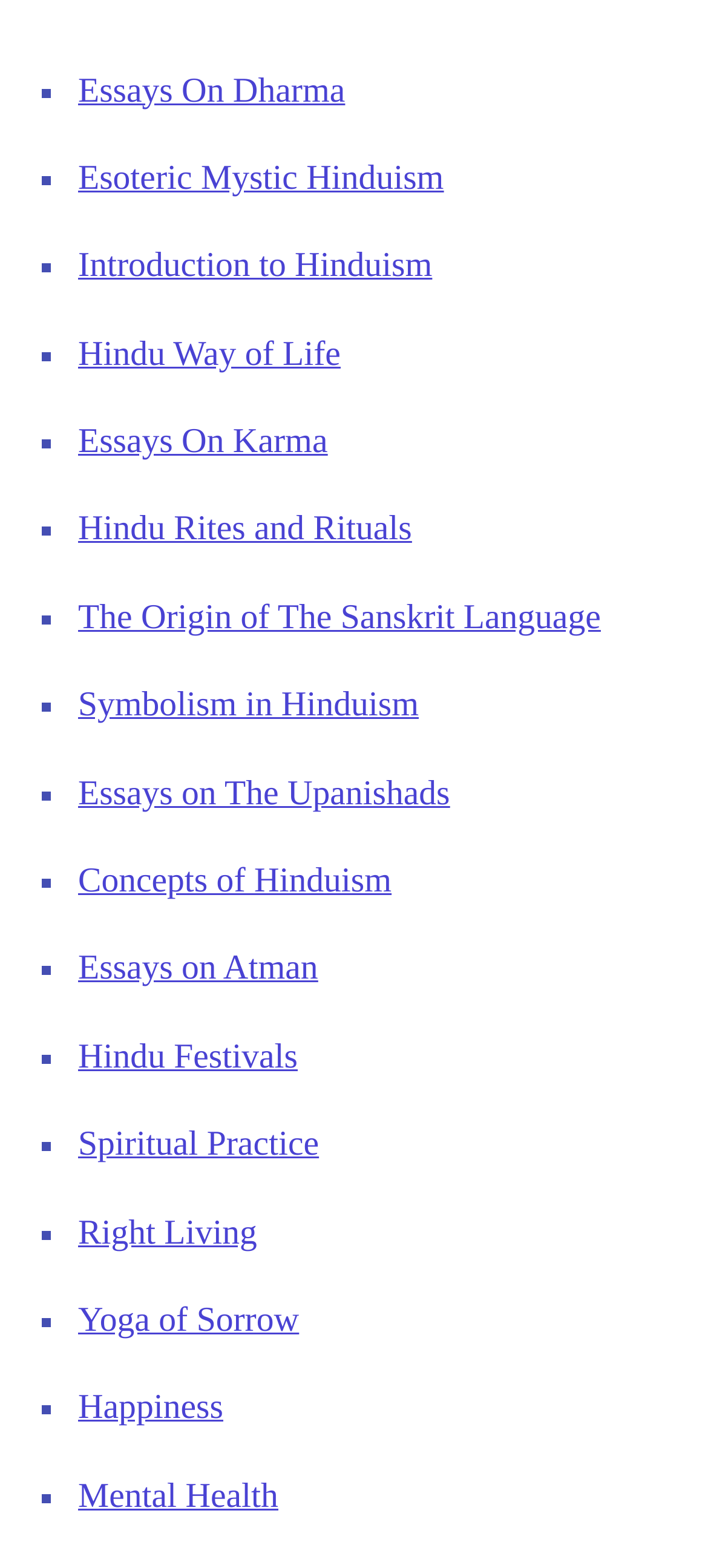Please reply to the following question using a single word or phrase: 
How many links are on this webpage?

23